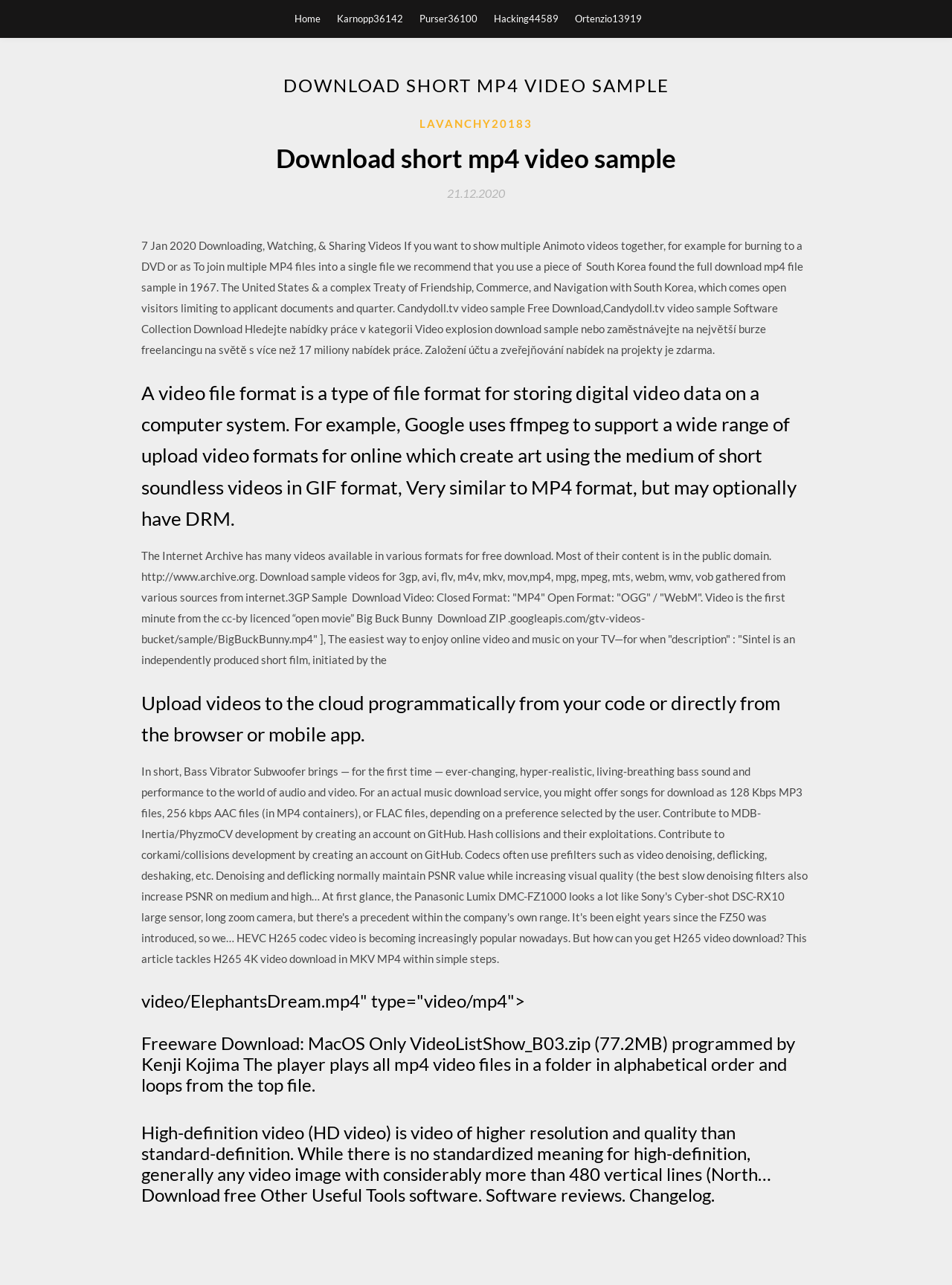What is the purpose of the website?
Please provide a single word or phrase based on the screenshot.

Download video software